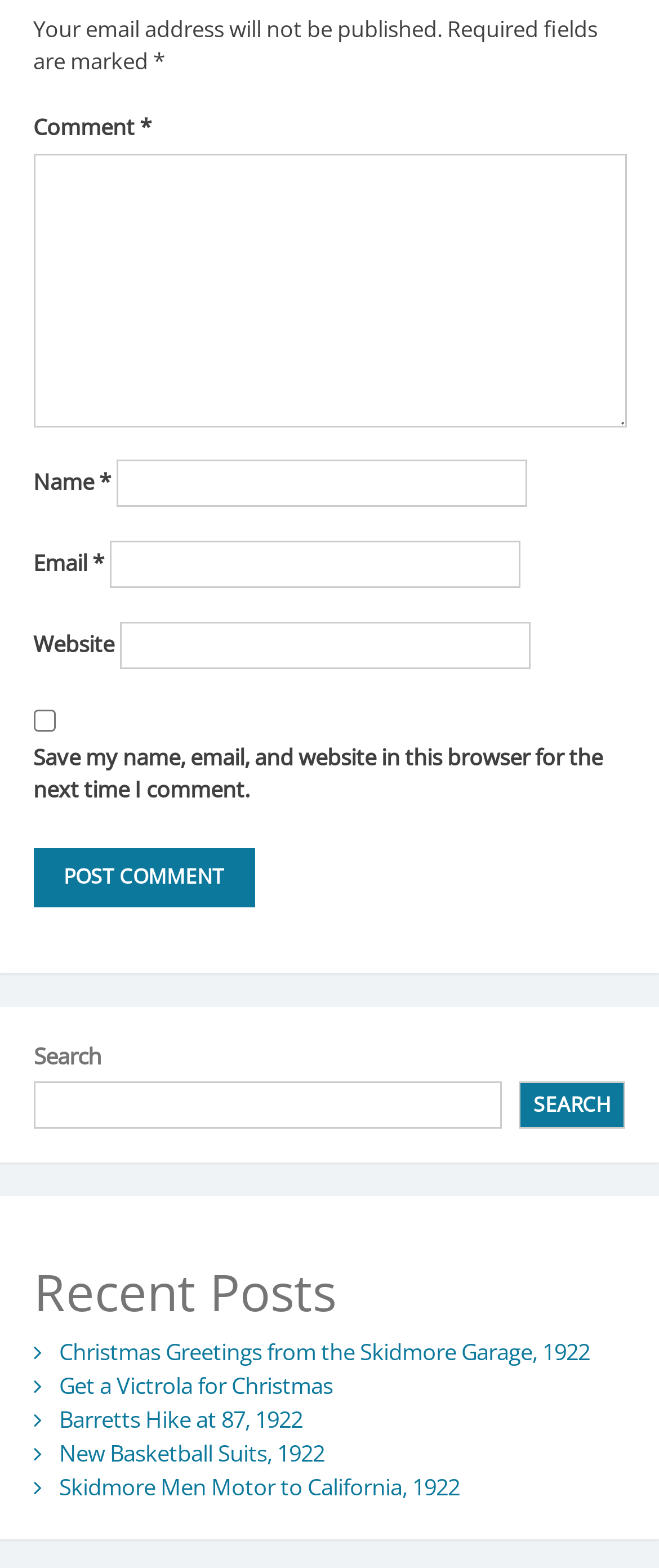Please mark the bounding box coordinates of the area that should be clicked to carry out the instruction: "Enter a comment".

[0.05, 0.098, 0.95, 0.272]